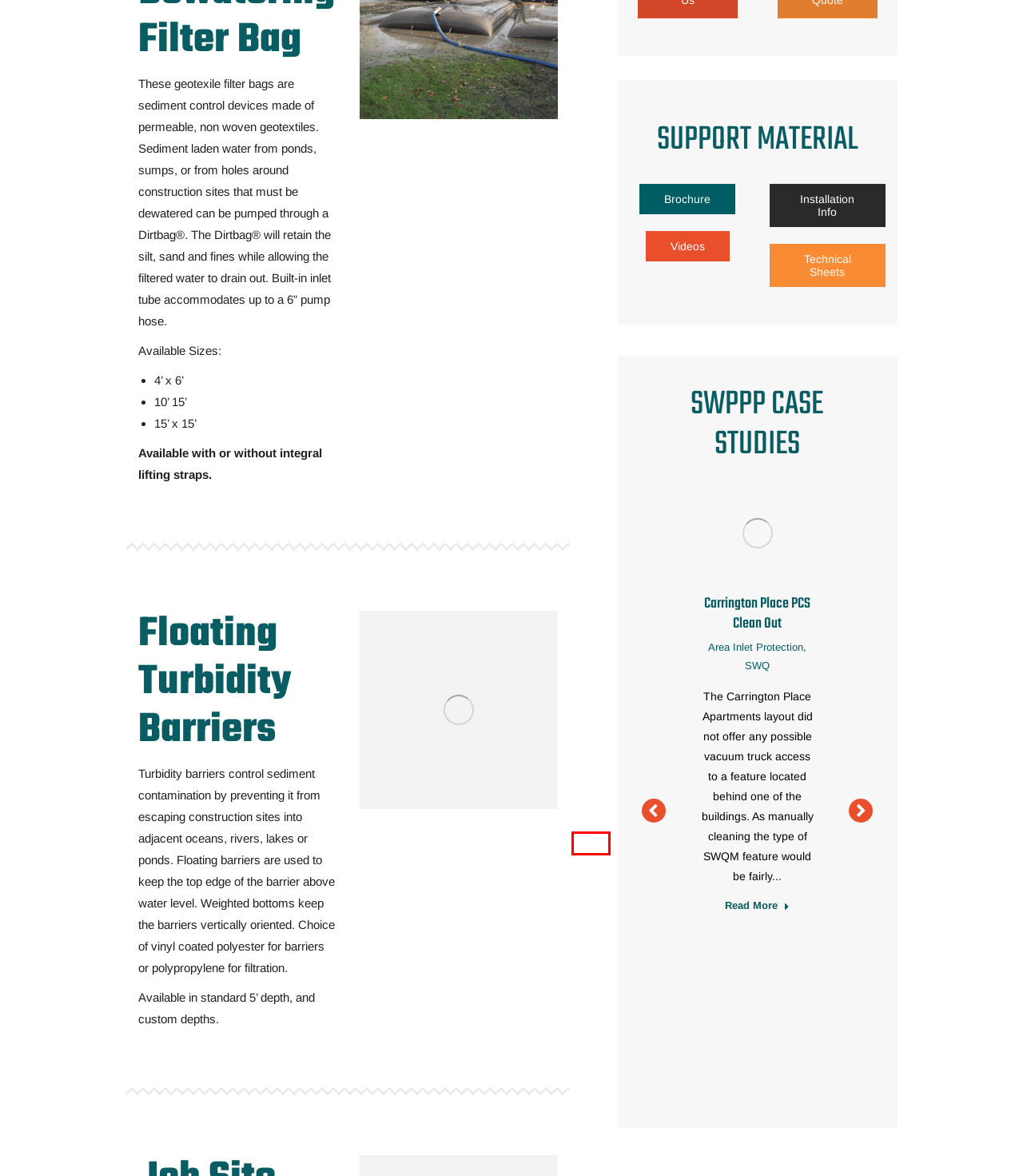Given a screenshot of a webpage with a red bounding box, please pick the webpage description that best fits the new webpage after clicking the element inside the bounding box. Here are the candidates:
A. Swales | Construction EcoServices
B. Area Inlet Protection | Construction EcoServices
C. Bioretention | Construction EcoServices
D. Houston | Construction EcoServices
E. Carrington Place - Stormwater Quality System Clean Out | Construction EcoServices
F. Decentralized Treatment | Construction EcoServices
G. GSI | Construction EcoServices
H. Flow Control / Dissipation | Construction EcoServices

A